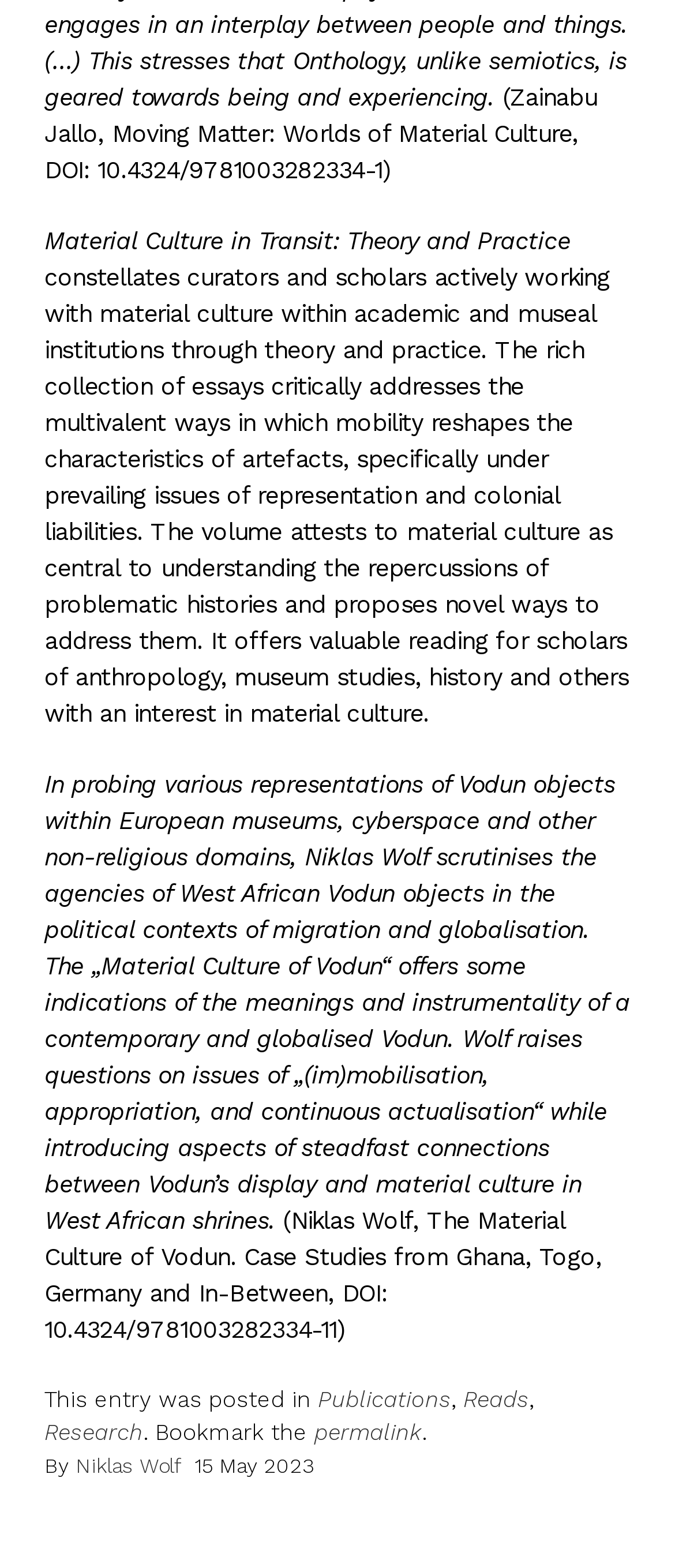What is the title of the first book?
Please give a detailed and thorough answer to the question, covering all relevant points.

The title of the first book is obtained by reading the StaticText element with the text '(Zainabu Jallo, Moving Matter: Worlds of Material Culture, DOI: 10.4324/9781003282334-1)' which is located at the top of the webpage.